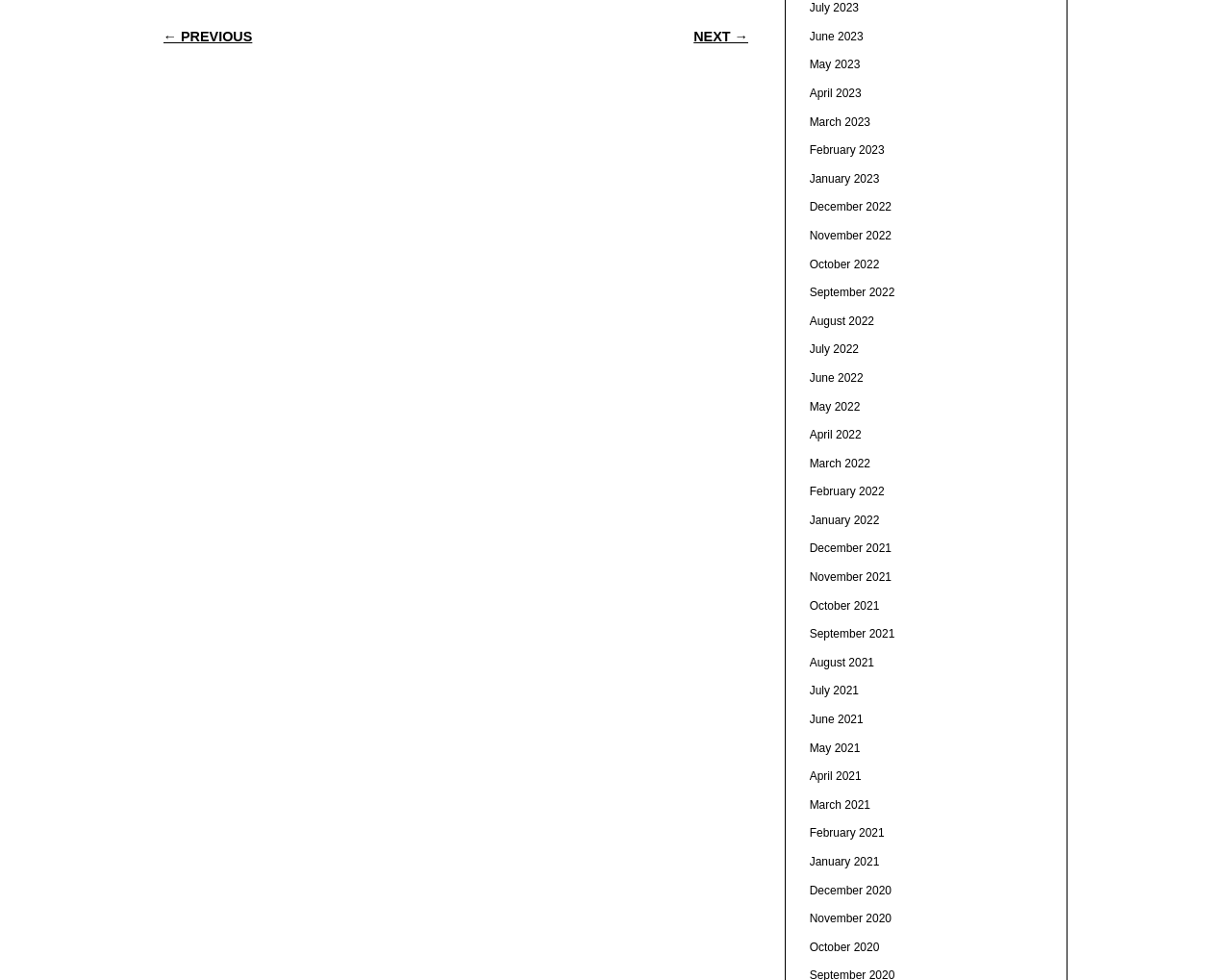Please provide a comprehensive response to the question based on the details in the image: How many months are listed on the webpage?

There are 24 links with month and year labels, ranging from 'July 2021' to 'December 2020', suggesting that the webpage lists 24 months of content.